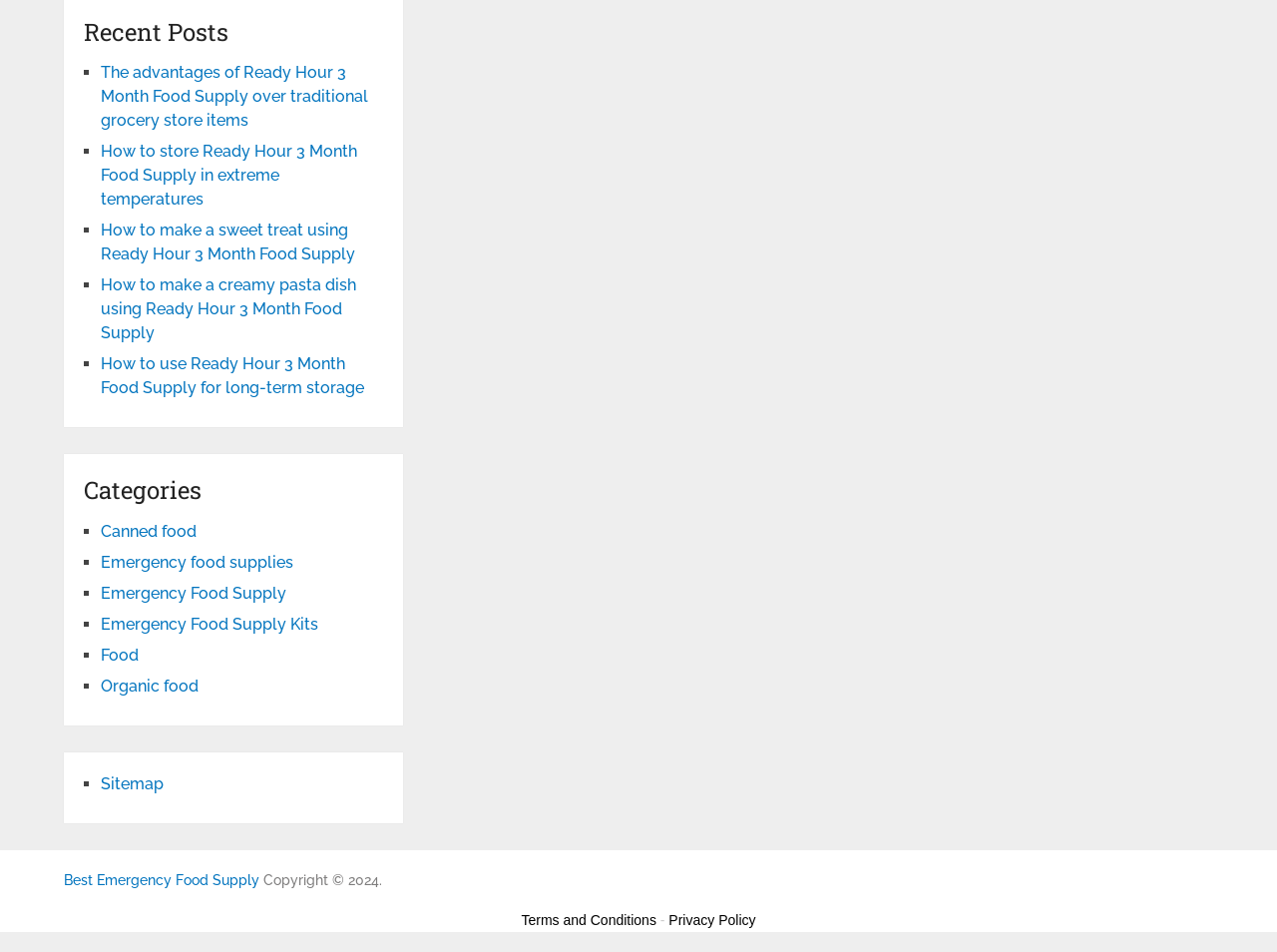Please determine the bounding box coordinates of the area that needs to be clicked to complete this task: 'Learn about canned food'. The coordinates must be four float numbers between 0 and 1, formatted as [left, top, right, bottom].

[0.079, 0.548, 0.154, 0.568]